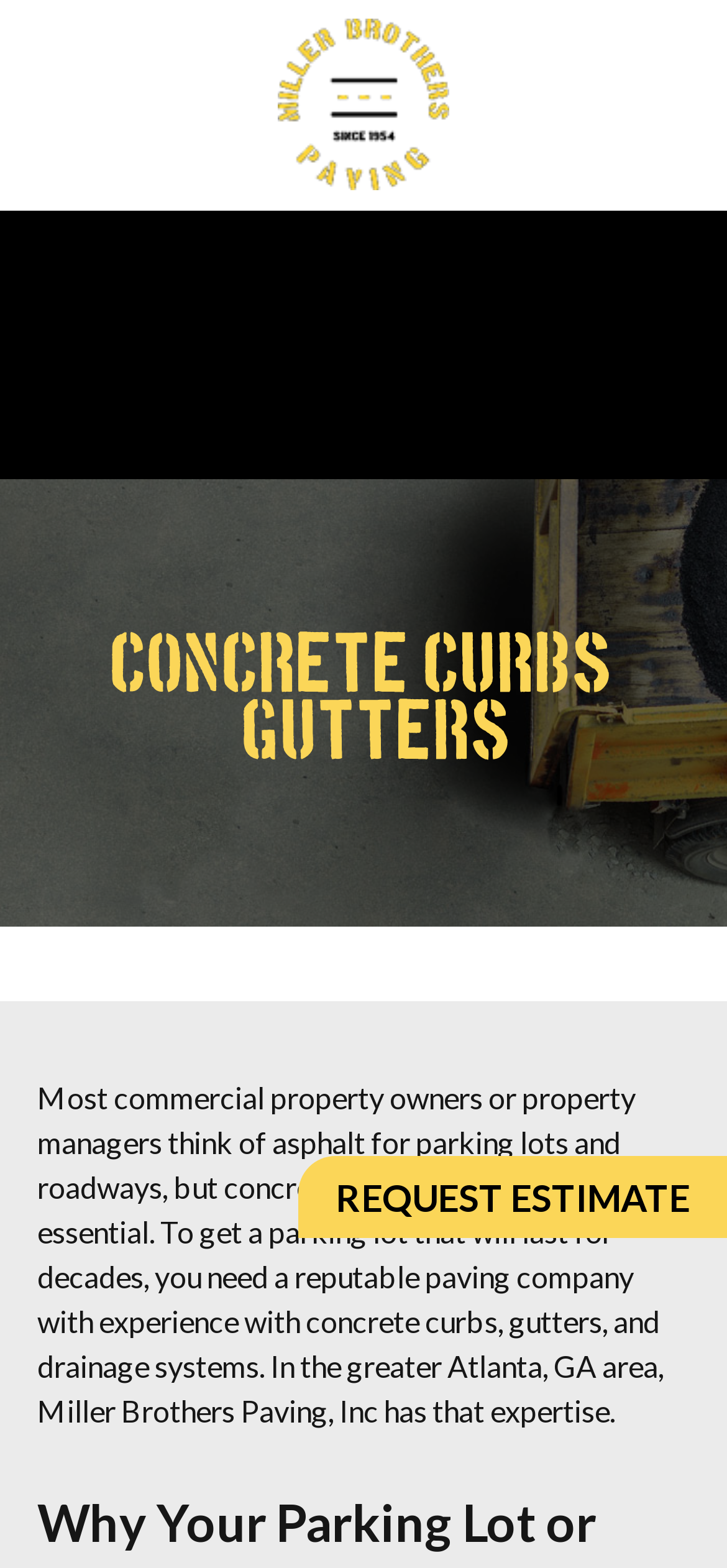Please answer the following question using a single word or phrase: 
What is the purpose of concrete curbs and gutters?

To get a parking lot that will last for decades